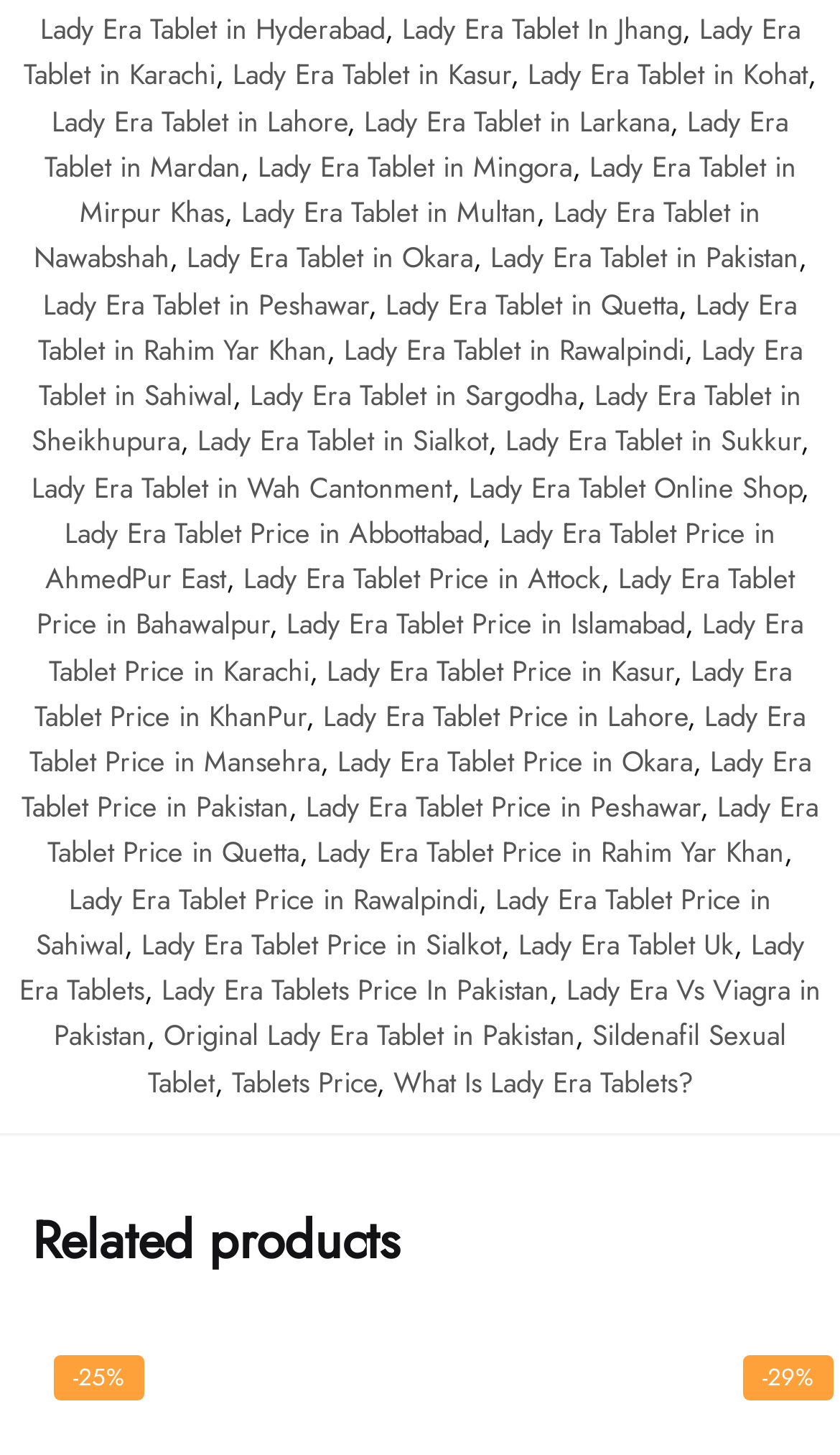Identify the bounding box coordinates of the element to click to follow this instruction: 'View Lady Era Tablet Price in Abbottabad'. Ensure the coordinates are four float values between 0 and 1, provided as [left, top, right, bottom].

[0.077, 0.352, 0.574, 0.38]